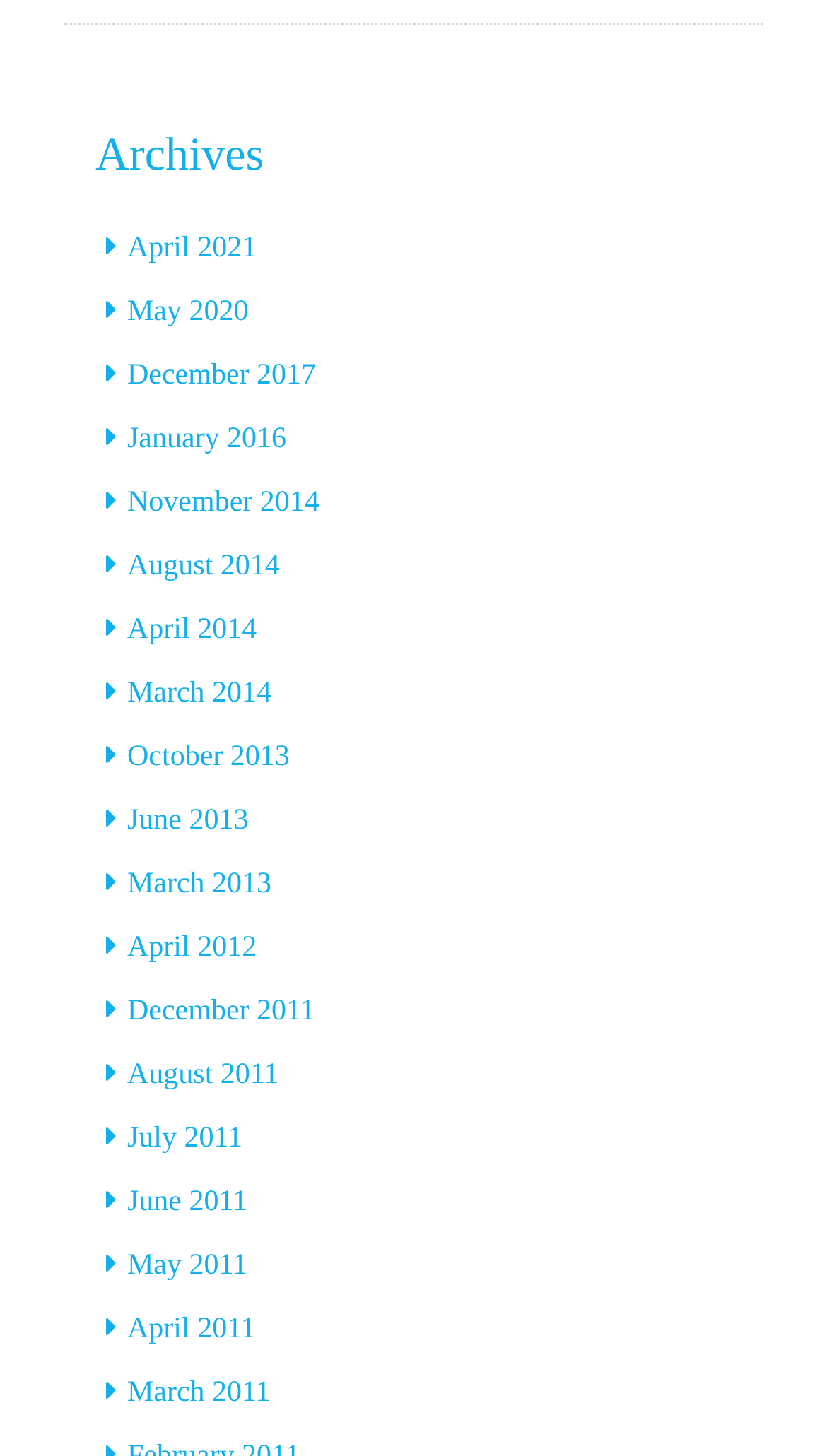Can you determine the bounding box coordinates of the area that needs to be clicked to fulfill the following instruction: "view January 2016"?

[0.154, 0.292, 0.346, 0.313]